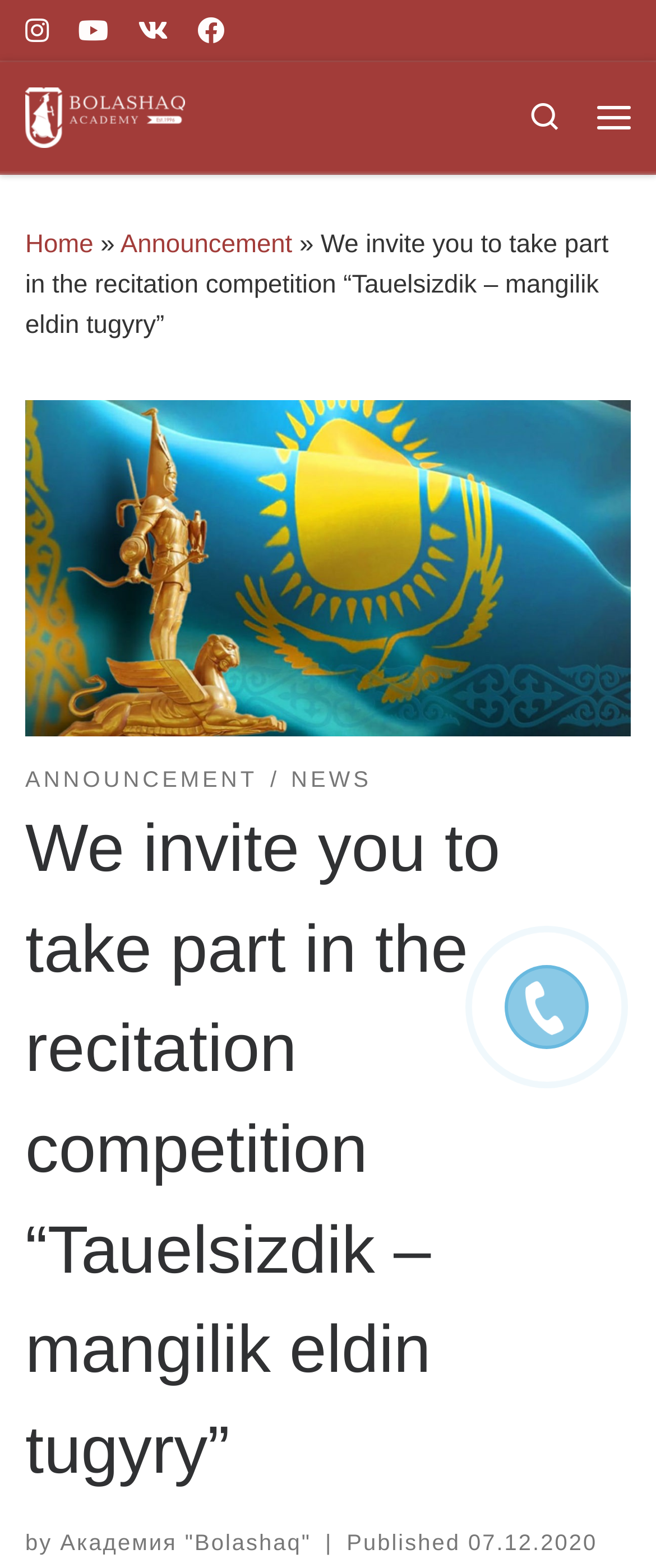Please extract the title of the webpage.

We invite you to take part in the recitation competition “Tauelsizdik – mangilik eldin tugyry”